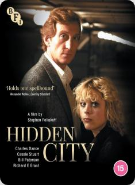Please give a short response to the question using one word or a phrase:
What is the age rating of the film?

15